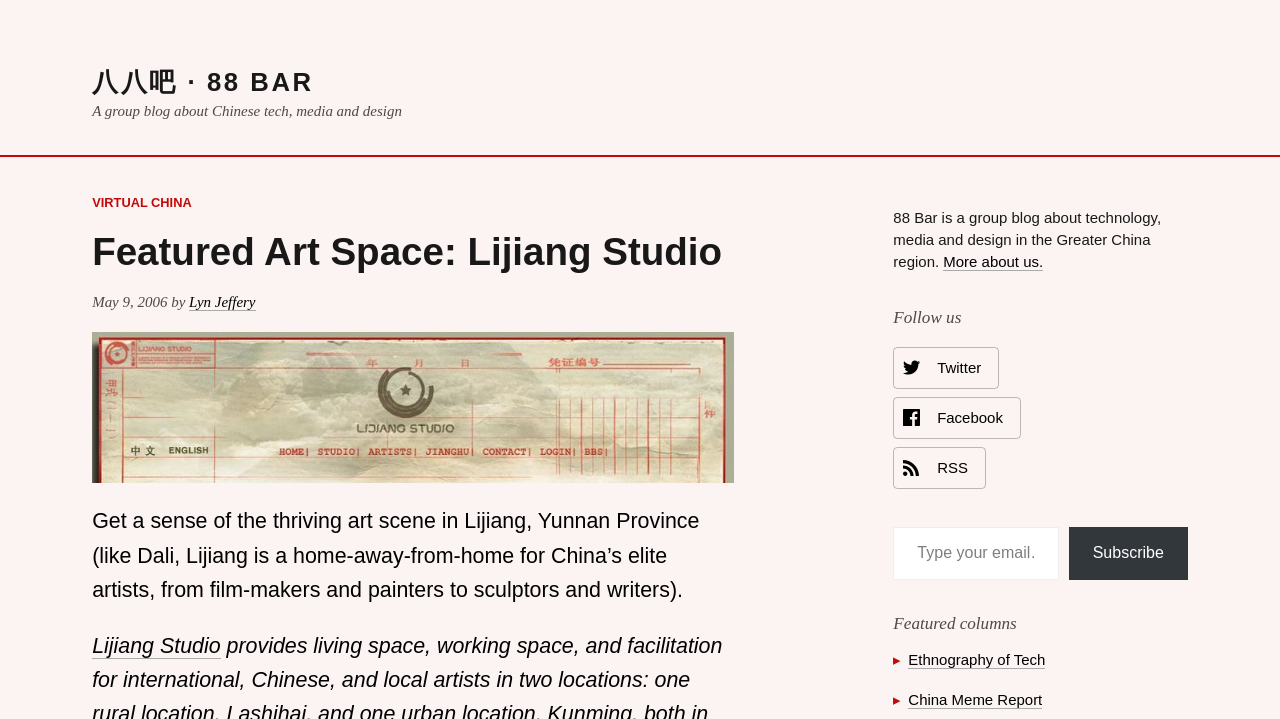Determine the bounding box coordinates of the clickable element to complete this instruction: "Click on the link to Lijiang Studio". Provide the coordinates in the format of four float numbers between 0 and 1, [left, top, right, bottom].

[0.072, 0.881, 0.172, 0.916]